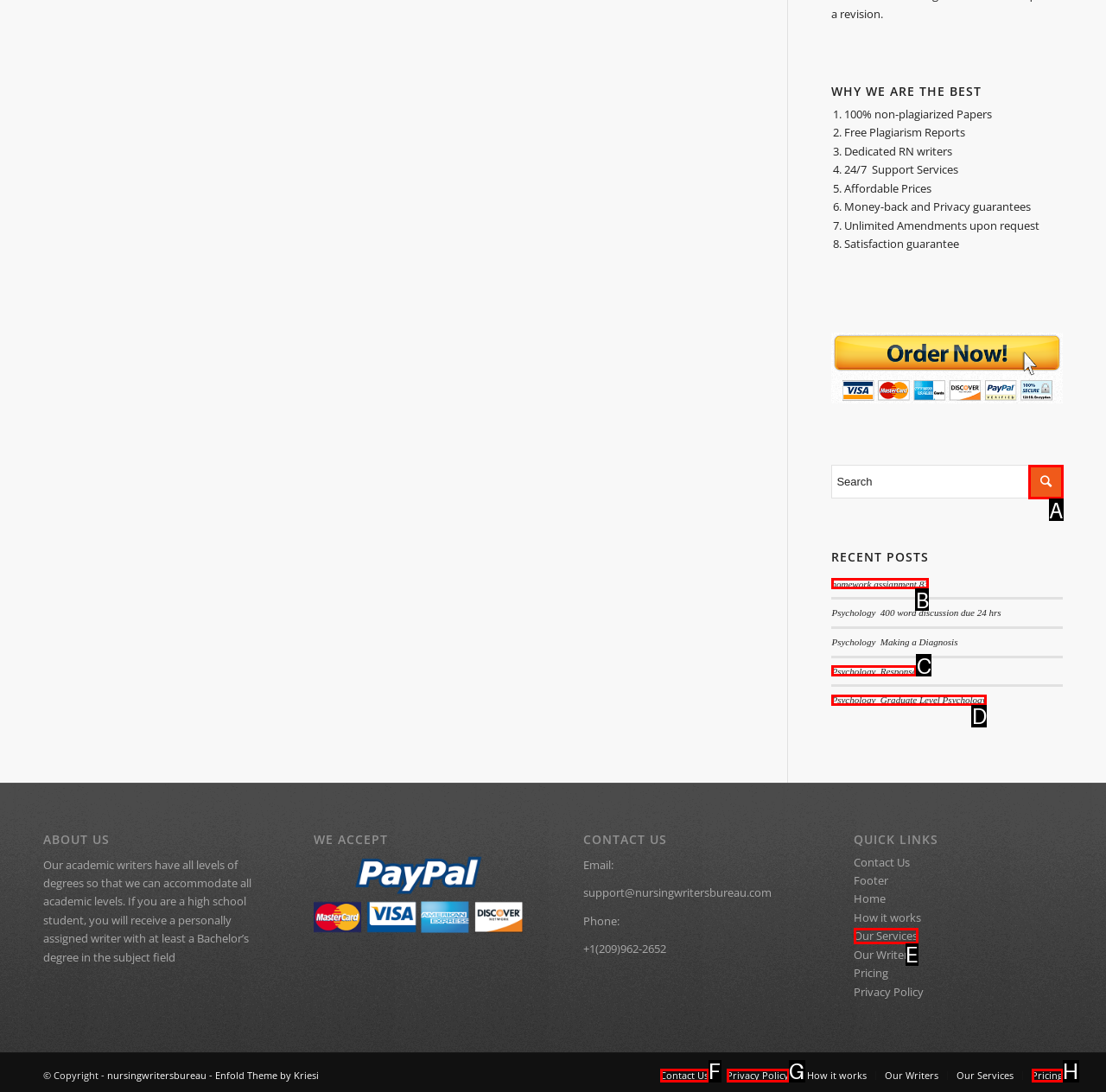Select the appropriate letter to fulfill the given instruction: Click the search button
Provide the letter of the correct option directly.

A